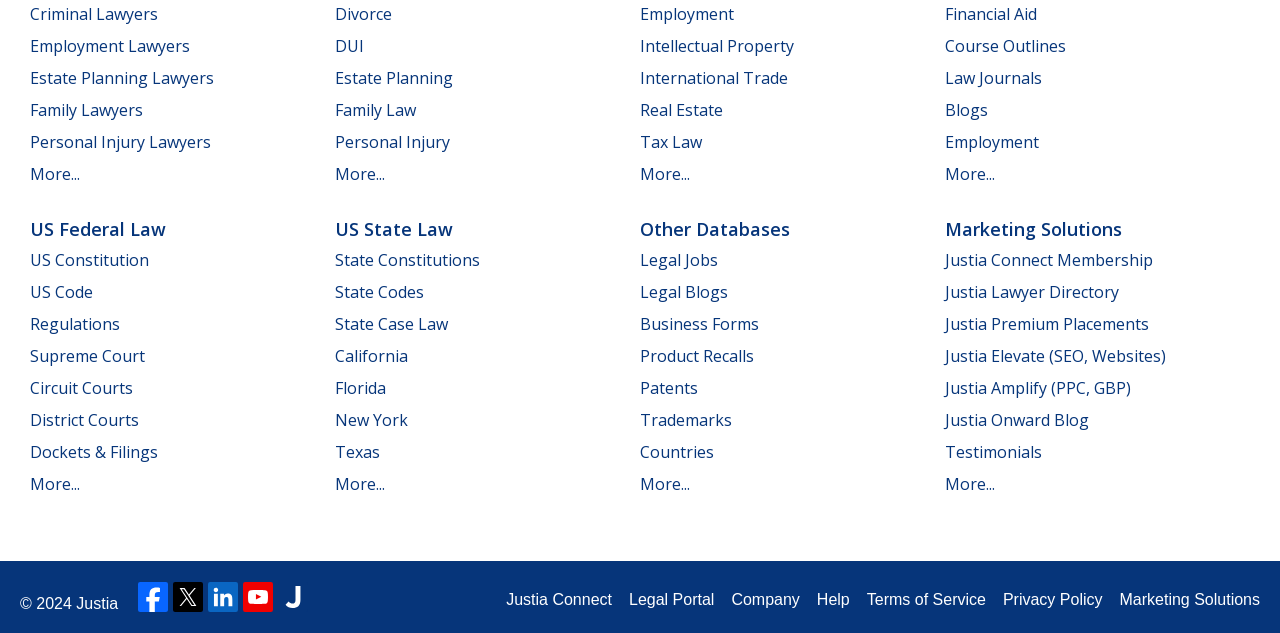How many social media links are at the bottom of the page?
Answer the question with a detailed and thorough explanation.

I scrolled down to the bottom of the page and found five social media links, which are Facebook, Twitter, LinkedIn, YouTube, and Justia.